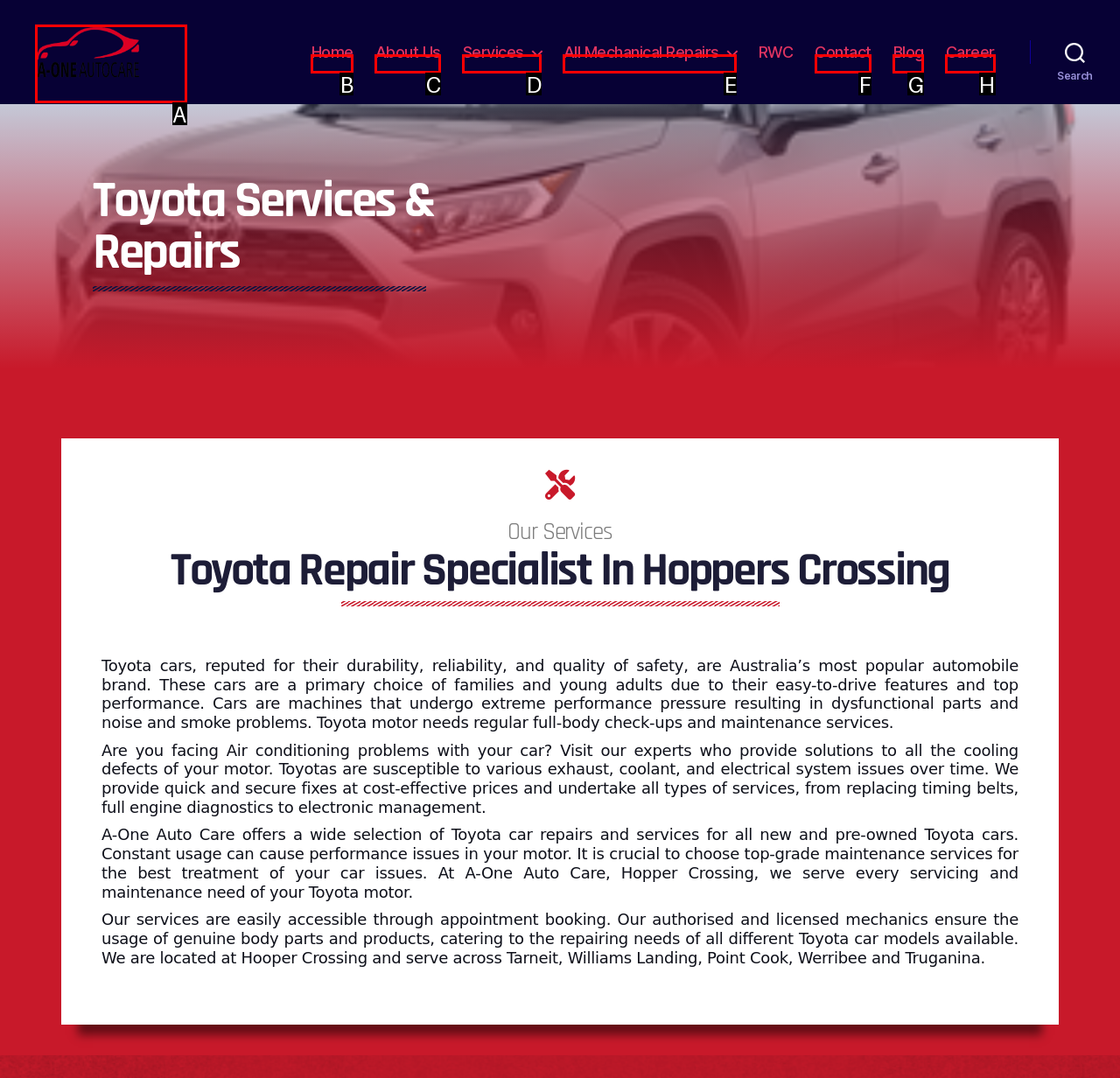Determine which option fits the element description: Services
Answer with the option’s letter directly.

D